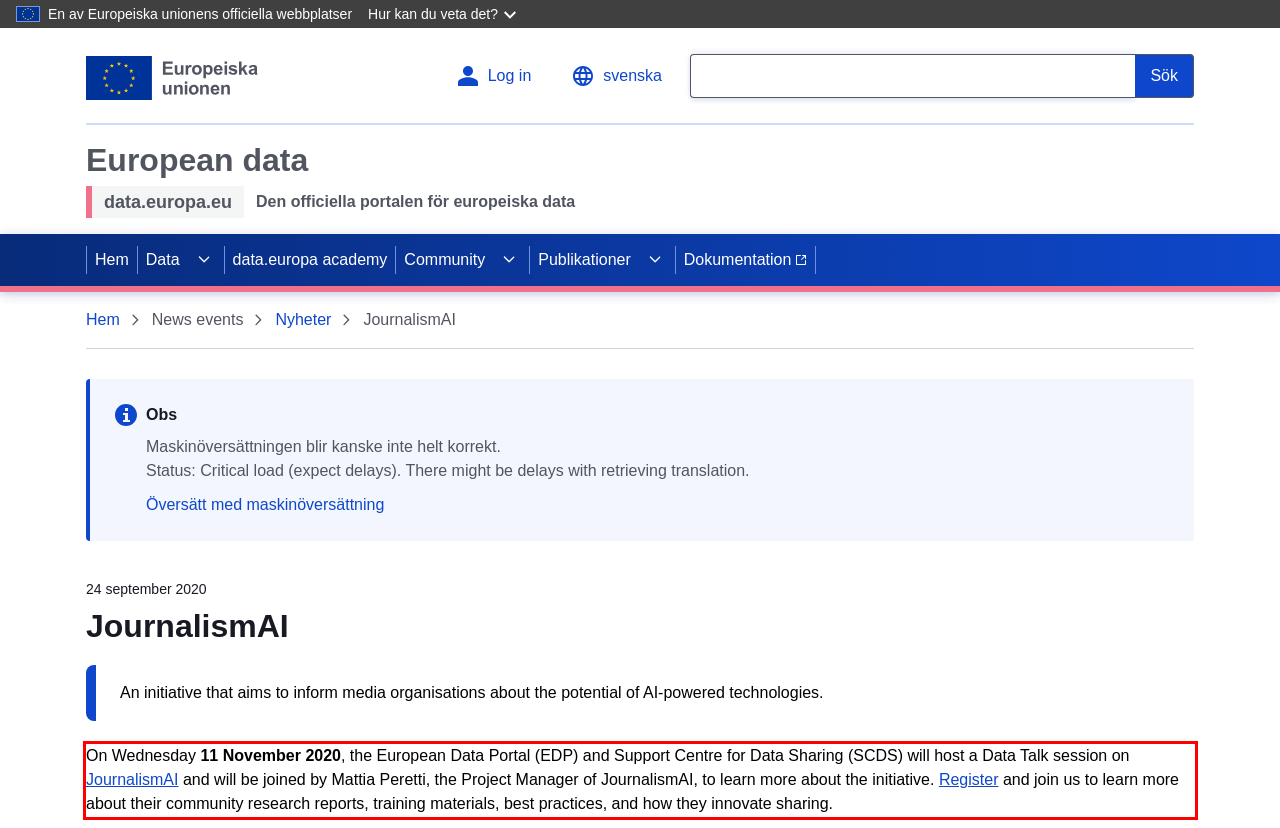Given the screenshot of the webpage, identify the red bounding box, and recognize the text content inside that red bounding box.

On Wednesday 11 November 2020, the European Data Portal (EDP) and Support Centre for Data Sharing (SCDS) will host a Data Talk session on JournalismAI and will be joined by Mattia Peretti, the Project Manager of JournalismAI, to learn more about the initiative. Register and join us to learn more about their community research reports, training materials, best practices, and how they innovate sharing.